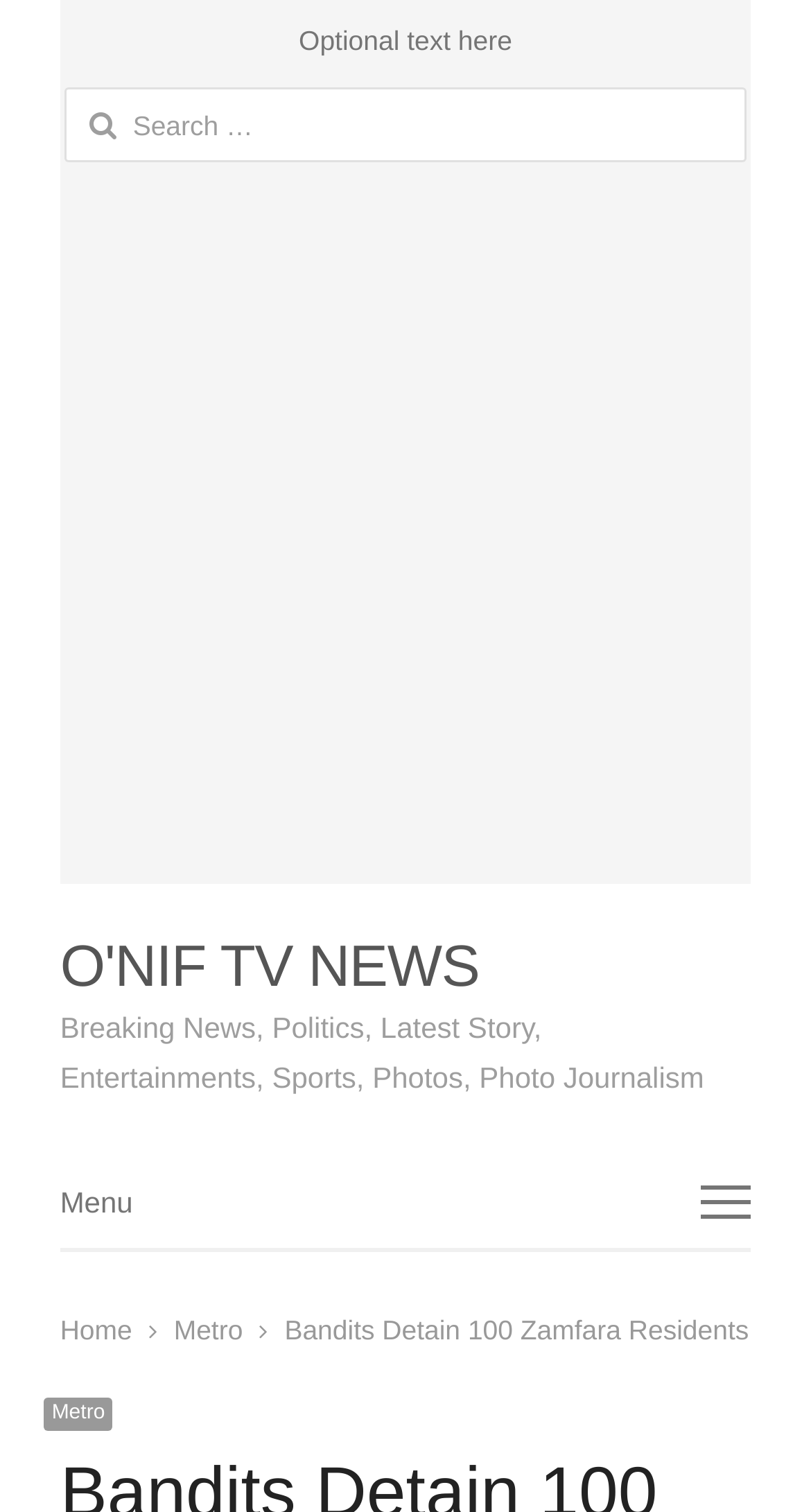Describe the webpage in detail, including text, images, and layout.

The webpage appears to be a news article page from O'NIF TV NEWS. At the top, there is a complementary section with an optional text field. Below this, there is a search bar with a label "Search for:".

To the right of the search bar, there is a large advertisement iframe that takes up most of the width of the page. Above the advertisement, the website's logo "O'NIF TV NEWS" is displayed prominently, with a link to the homepage.

Below the logo, there is a section with a list of categories, including "Breaking News", "Politics", "Latest Story", "Entertainments", "Sports", "Photos", and "Photo Journalism". This section is followed by a menu section with links to different parts of the website, including "Home" and "Metro". There is also a secondary "Metro" link at the bottom of the page.

The main content of the page appears to be an article about bandits detaining 100 Zamfara residents for failing to pay a protection tax. The article is not fully described in the accessibility tree, but the meta description provides a brief summary of the content.